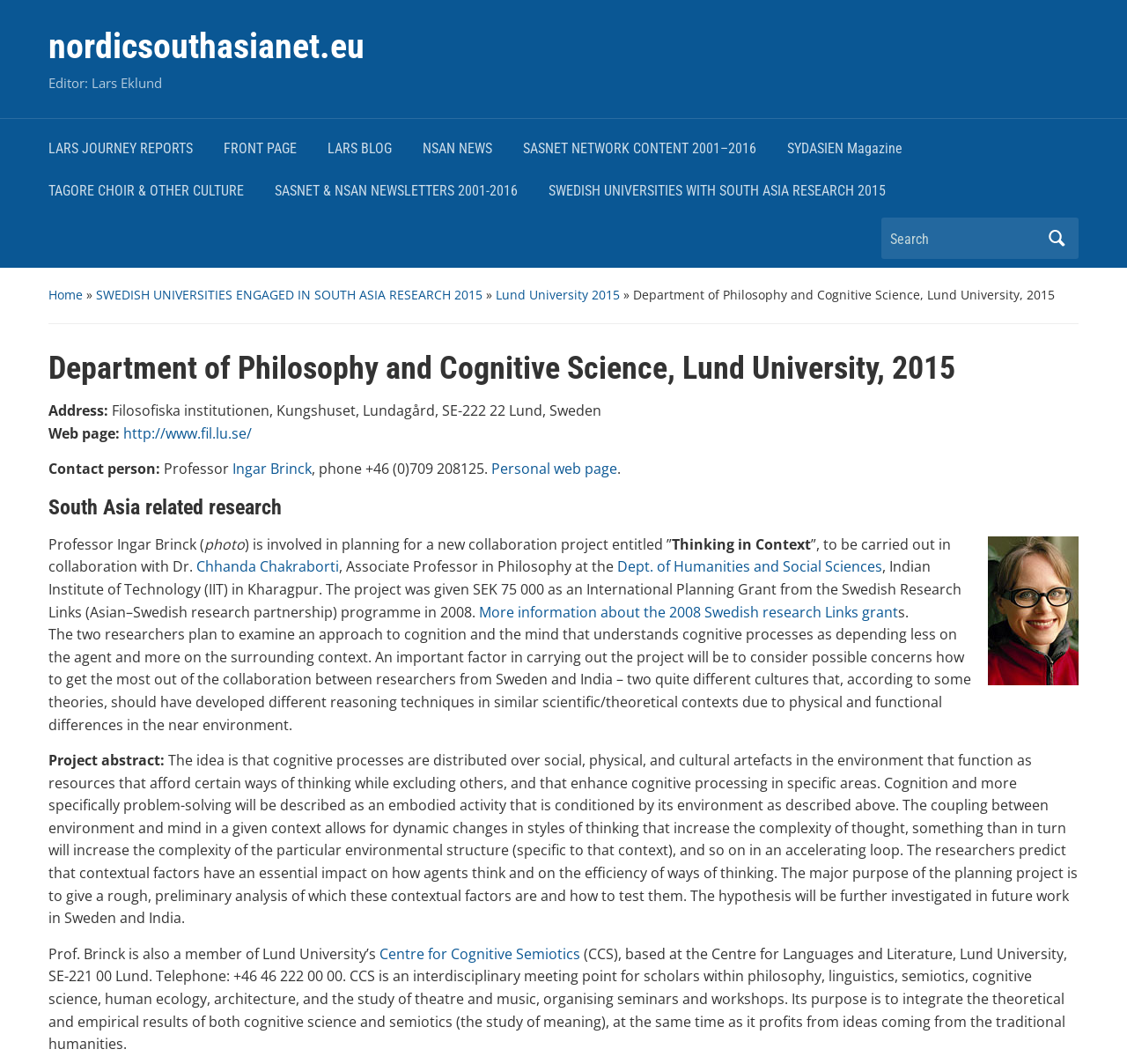Determine the bounding box coordinates of the element that should be clicked to execute the following command: "Read more about the 2008 Swedish research Links grant".

[0.425, 0.566, 0.797, 0.584]